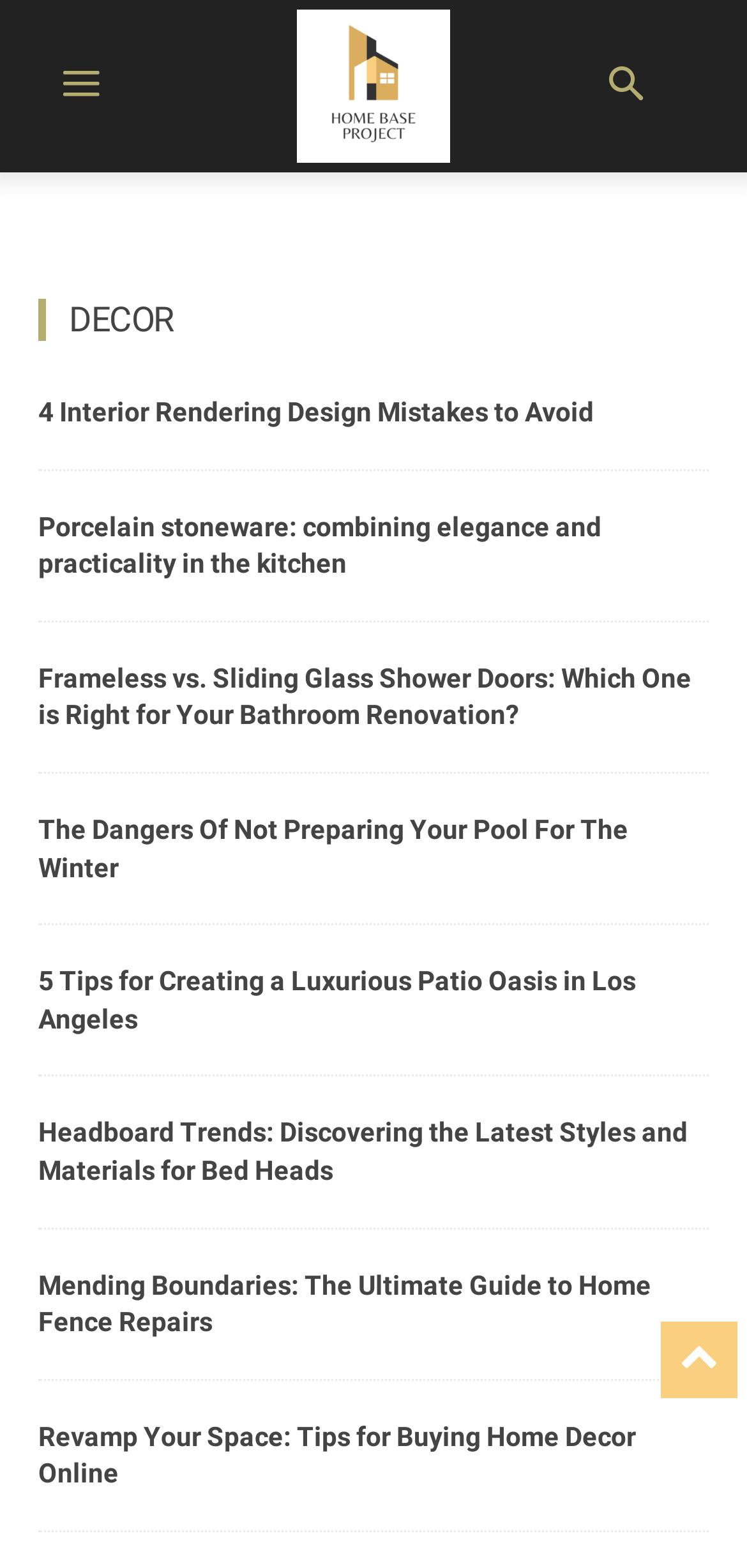Explain the webpage's layout and main content in detail.

The webpage is about Home Base Project, a DIY brand for home services, decorating, home improvement, housekeeping, and more. At the top, there is a logo of Home Base Project, which is an image accompanied by a link with the same name. To the right of the logo, there is a search button. 

Below the top section, there are seven links to various articles related to home decor and improvement. The first article is about interior rendering design mistakes, followed by an article about porcelain stoneware in the kitchen. The third article compares frameless and sliding glass shower doors, while the fourth article discusses the importance of preparing a pool for winter. The fifth article provides tips for creating a luxurious patio oasis in Los Angeles, and the sixth article explores the latest headboard trends. The last article is a guide to home fence repairs. 

The articles are arranged vertically, with the first article at the top and the last article at the bottom. Each article has a brief title, and they are evenly spaced from each other. Above the articles, there is a static text "DECOR" which is likely a category or section title.